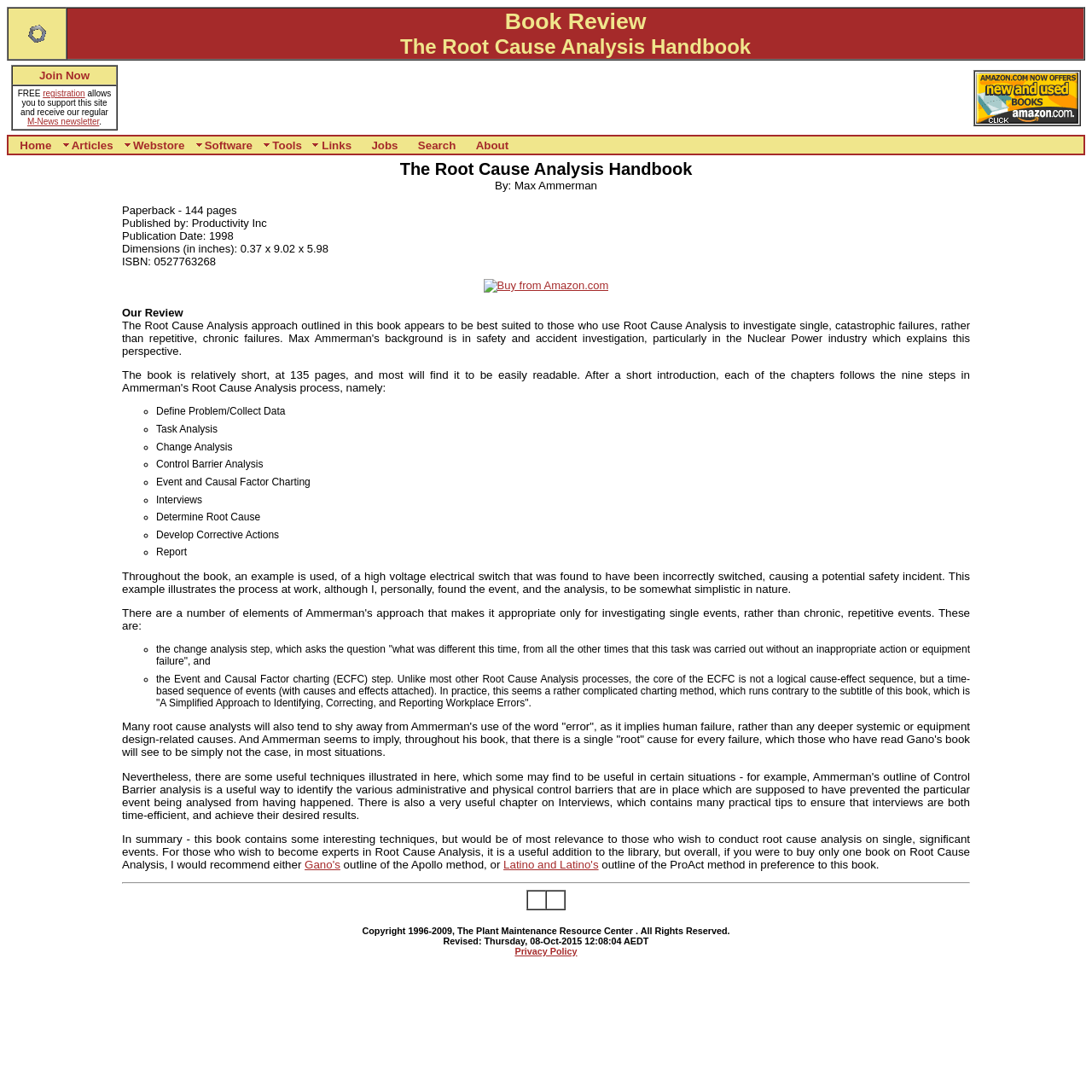Explain the features and main sections of the webpage comprehensively.

This webpage is a book review of "The Root Cause Analysis Handbook" by Max Ammerman. At the top of the page, there is a navigation menu with links to various categories such as "Home", "Articles", "Management", and "Technical". Below the navigation menu, there is a table with a heading "Book Review" and a subheading "The Root Cause Analysis Handbook". 

The book review is divided into sections, including a brief introduction, a summary of the book's content, and the reviewer's opinion. The introduction provides background information on the author and the book's publication details. The summary outlines the nine steps in Ammerman's Root Cause Analysis process, which are illustrated with an example of a high voltage electrical switch that was incorrectly switched, causing a potential safety incident.

The reviewer's opinion is that the book is suitable for those who want to conduct root cause analysis on single, significant events, but may not be the best choice for those who want to become experts in Root Cause Analysis. The reviewer also compares Ammerman's approach to other methods, such as the Apollo method and the ProAct method.

Throughout the review, there are links to other relevant resources, including Amazon.com, where the book can be purchased. There are also several images, including a "Nut" icon and a "Buy from Amazon.com" button. At the bottom of the page, there is a copyright notice and a link to the website's privacy policy.